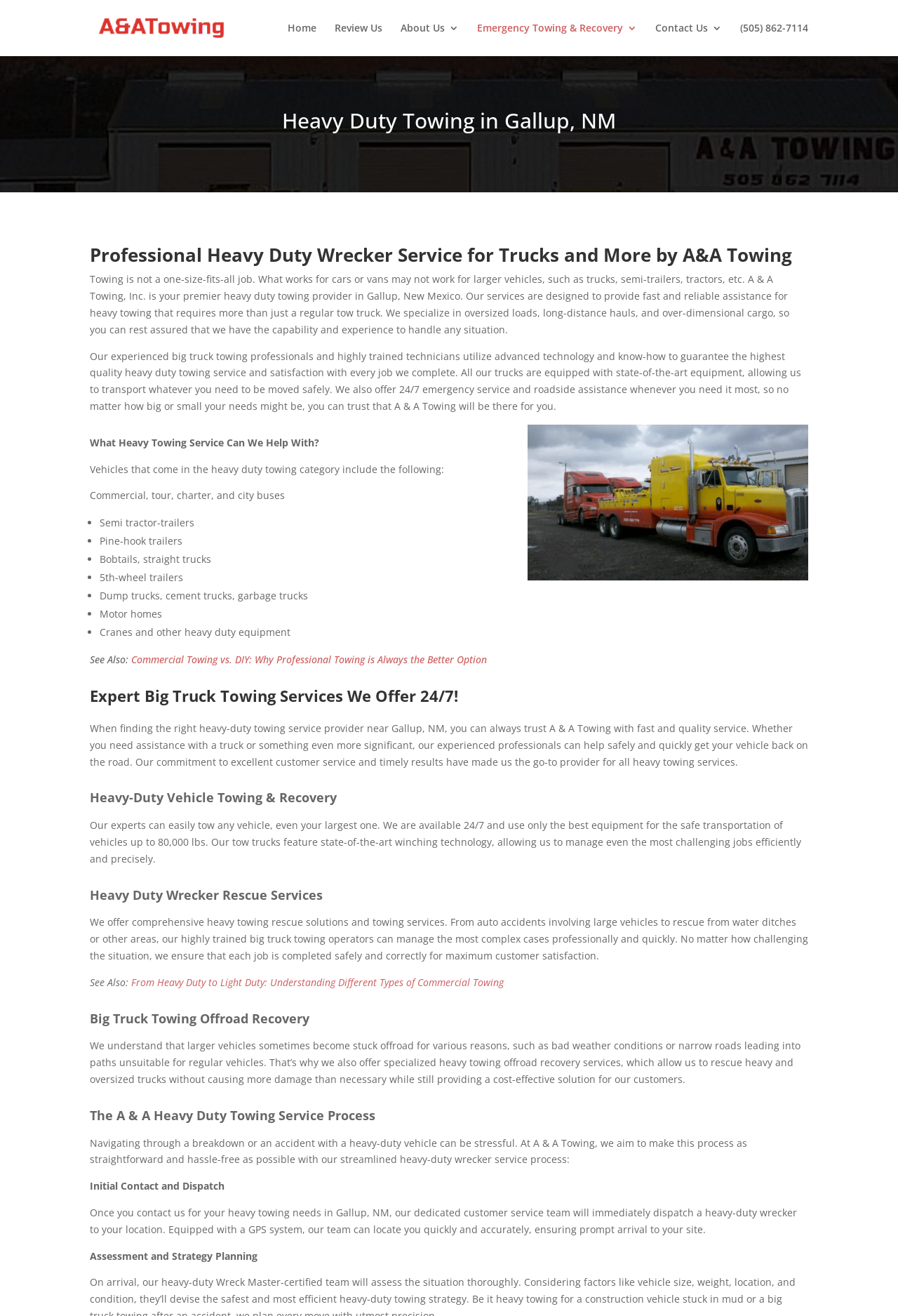Please identify the bounding box coordinates of the element's region that I should click in order to complete the following instruction: "Share on Twitter". The bounding box coordinates consist of four float numbers between 0 and 1, i.e., [left, top, right, bottom].

None